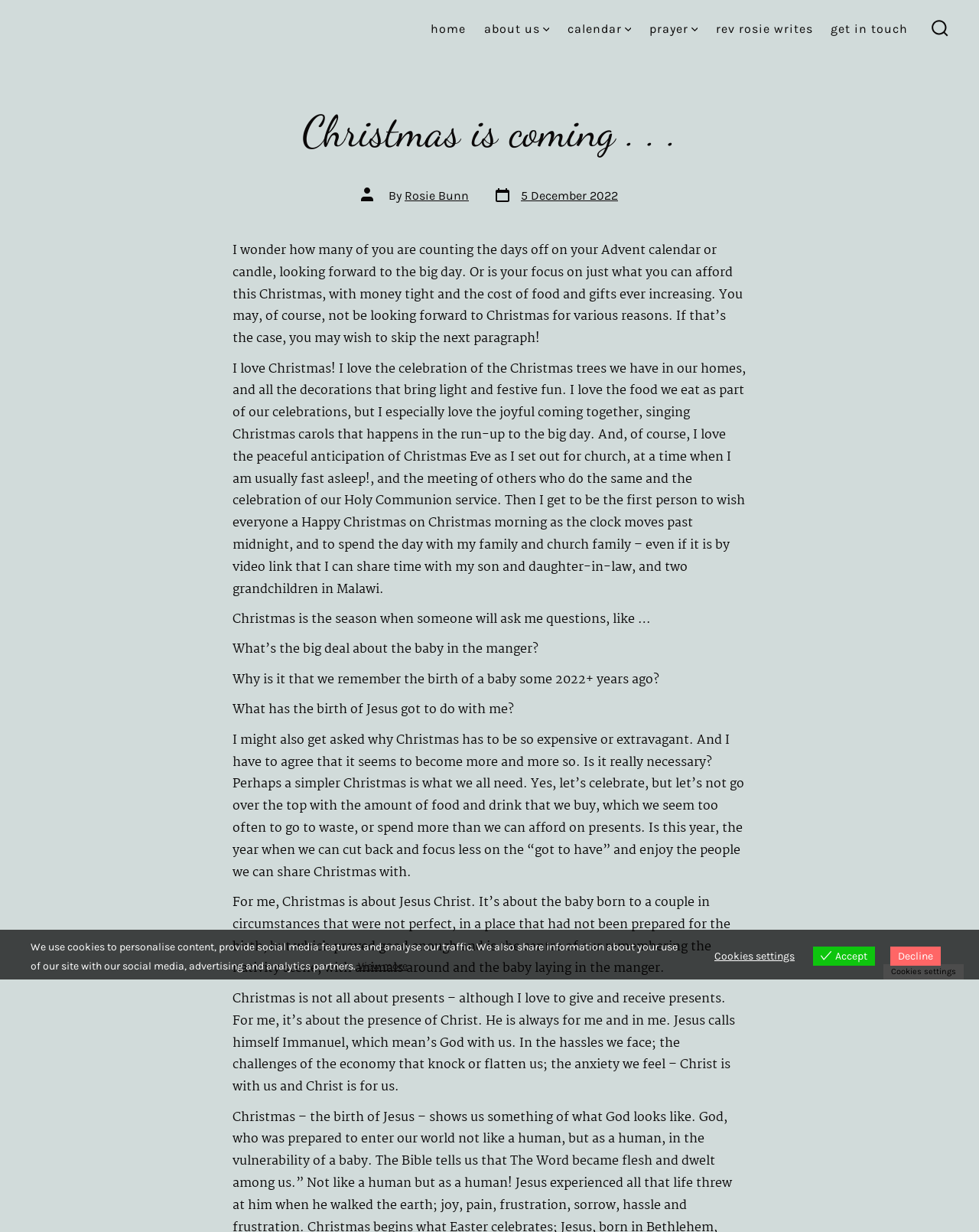Pinpoint the bounding box coordinates for the area that should be clicked to perform the following instruction: "Get in touch with the church".

[0.848, 0.015, 0.927, 0.033]